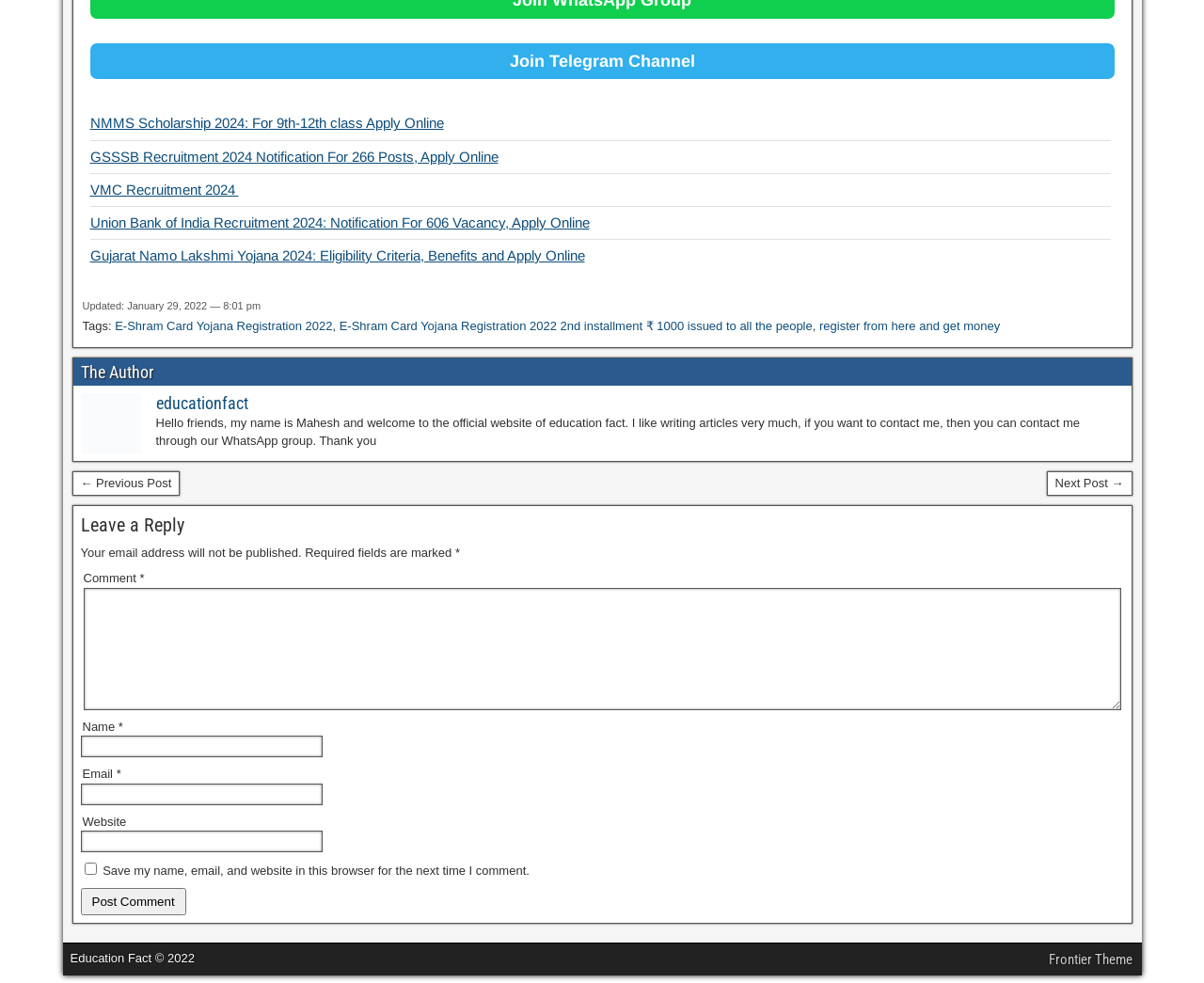Refer to the element description parent_node: Comment * name="comment" and identify the corresponding bounding box in the screenshot. Format the coordinates as (top-left x, top-left y, bottom-right x, bottom-right y) with values in the range of 0 to 1.

[0.069, 0.598, 0.931, 0.722]